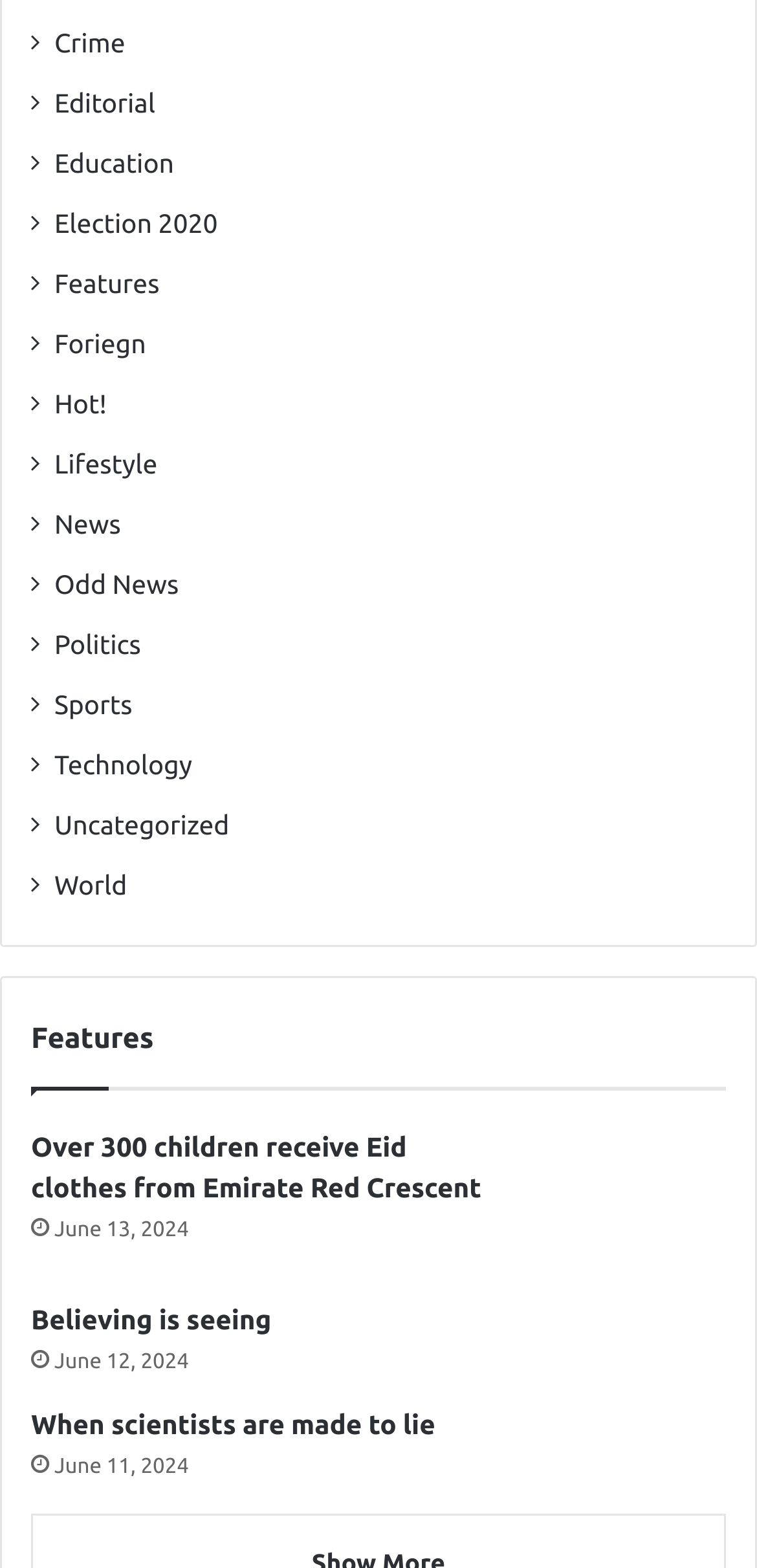Use a single word or phrase to answer the following:
How many elements are there in the top section?

15